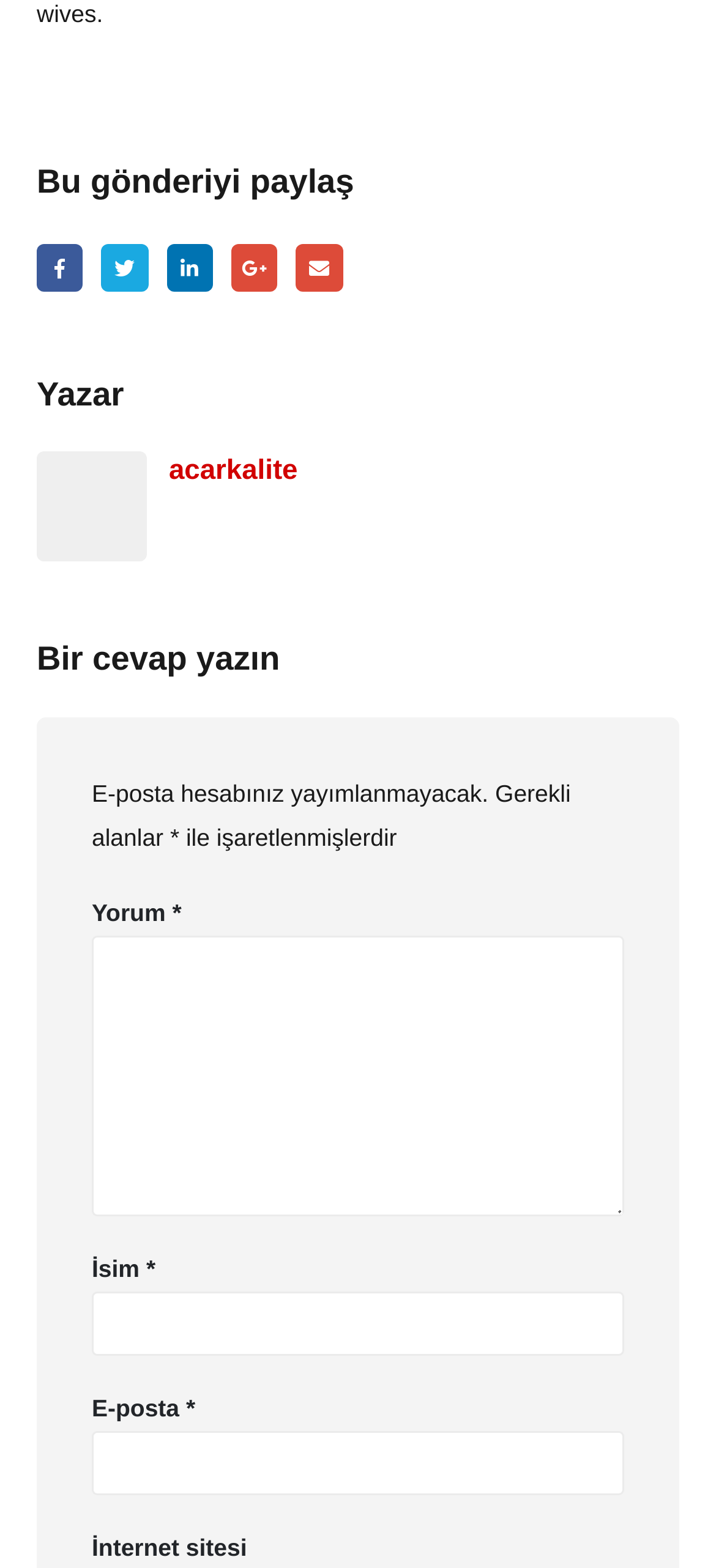Provide a one-word or one-phrase answer to the question:
What is the label of the textbox that requires an email address?

E-posta